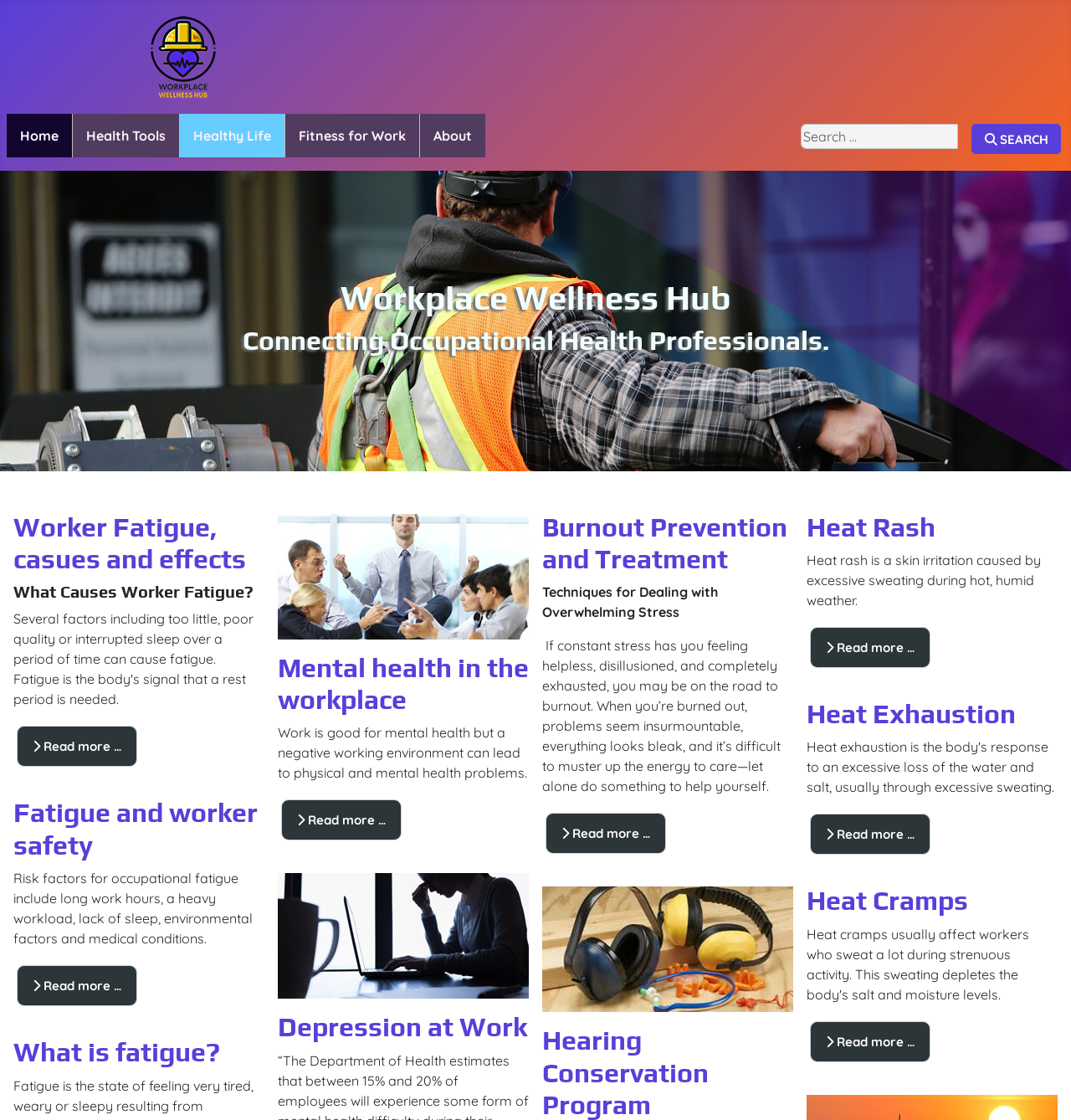Locate the bounding box coordinates of the clickable area to execute the instruction: "Click on the link to fitness for work". Provide the coordinates as four float numbers between 0 and 1, represented as [left, top, right, bottom].

[0.266, 0.102, 0.391, 0.141]